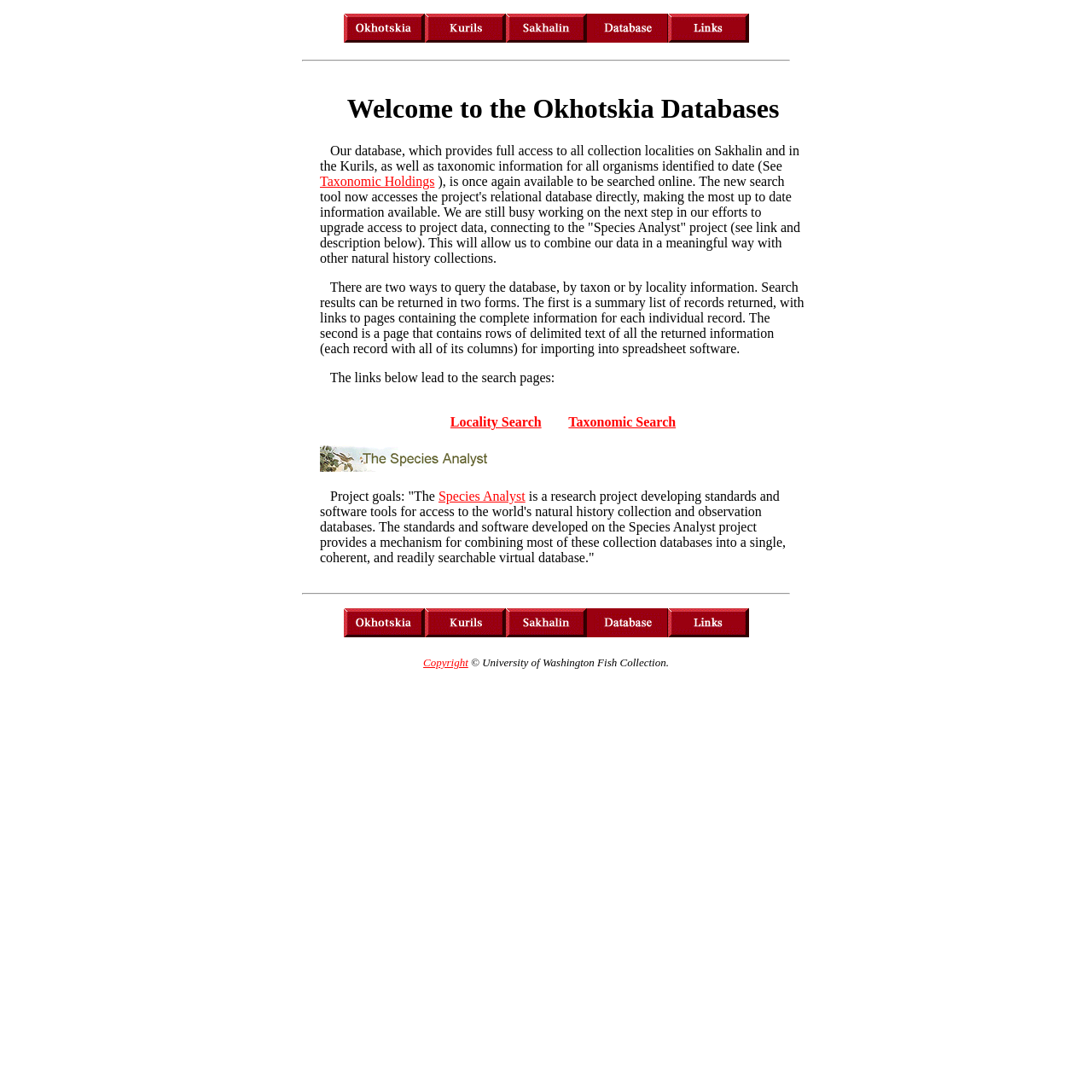Given the content of the image, can you provide a detailed answer to the question?
What is the purpose of the Species Analyst project?

According to the webpage, the Species Analyst project provides a mechanism for combining most of the natural history collection databases into a single, coherent, and readily searchable virtual database.